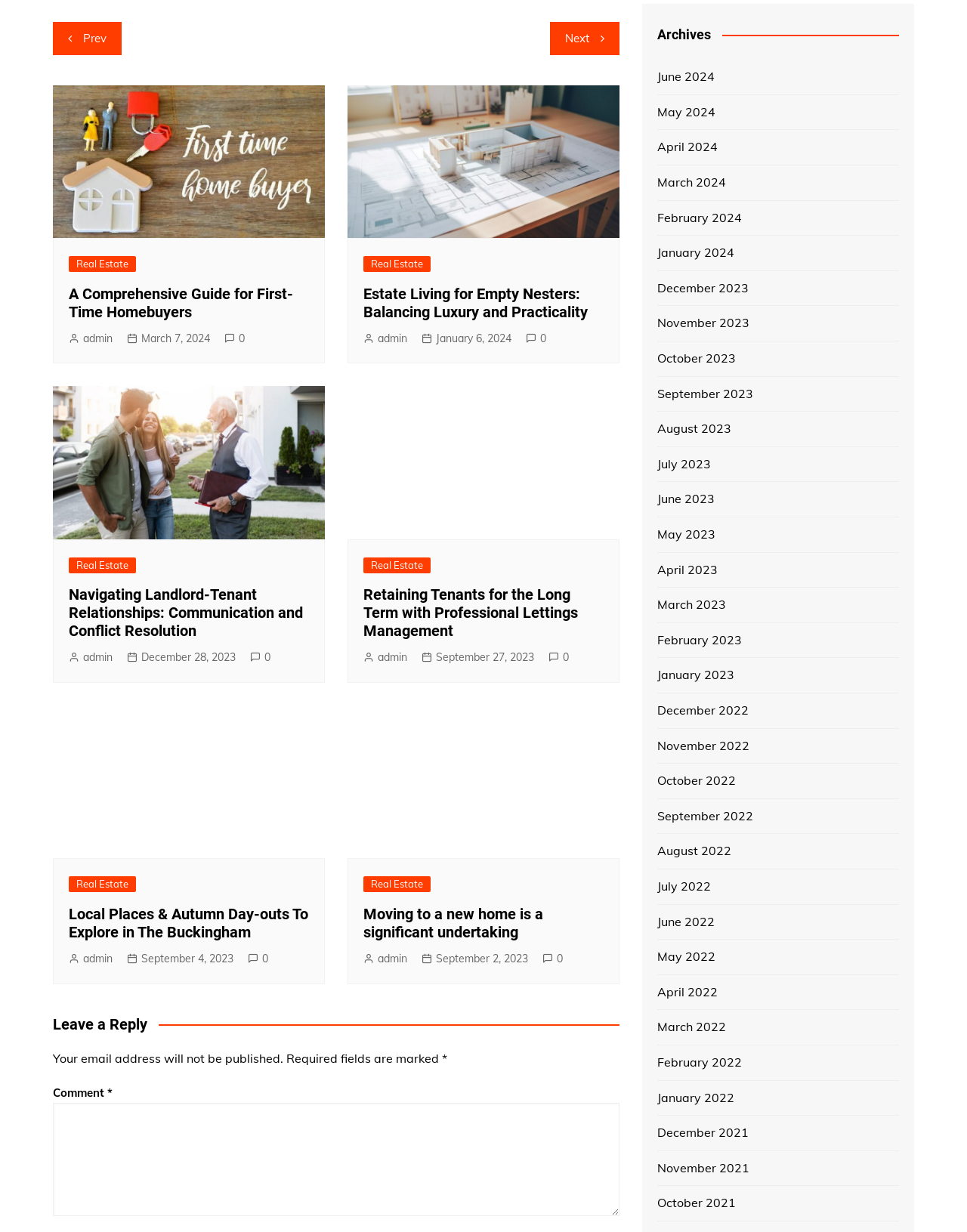Please give a succinct answer using a single word or phrase:
What is the category of the first post?

Real Estate